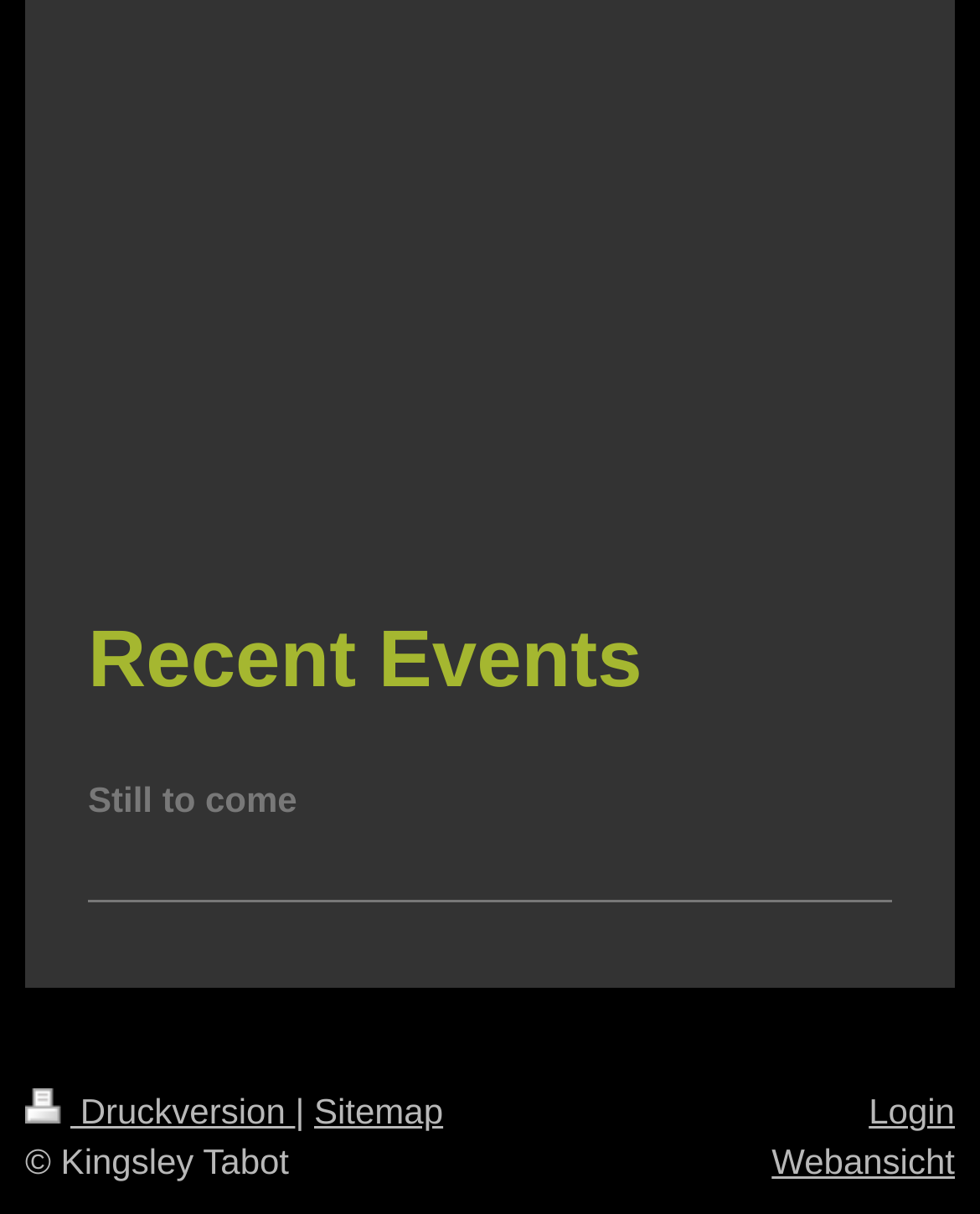Locate the bounding box coordinates for the element described below: "Druckversion". The coordinates must be four float values between 0 and 1, formatted as [left, top, right, bottom].

[0.026, 0.899, 0.301, 0.933]